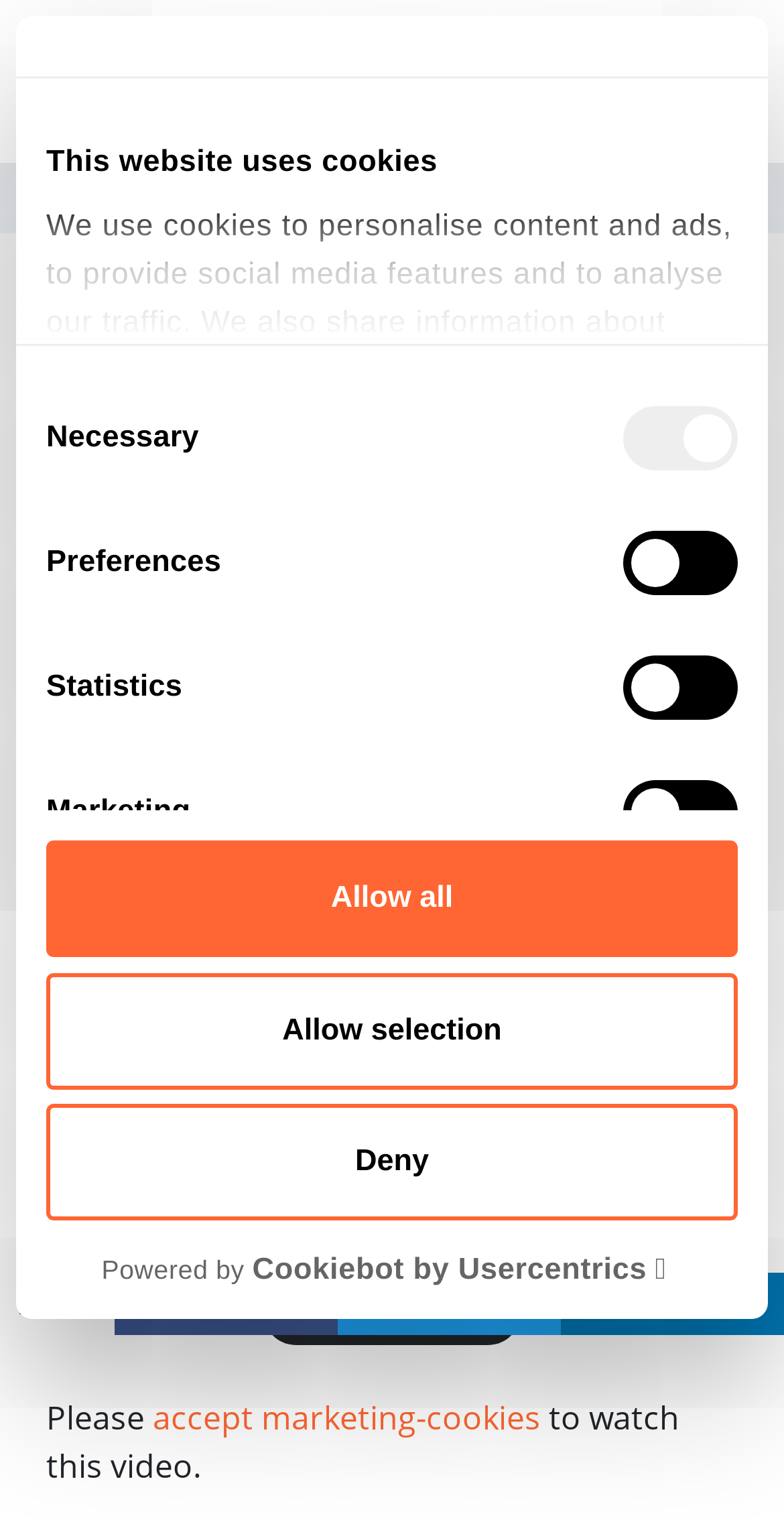Locate the heading on the webpage and return its text.

Balancing Conflicting Features of Electric Vehicles According to Market Requirements and Brand Characteristics